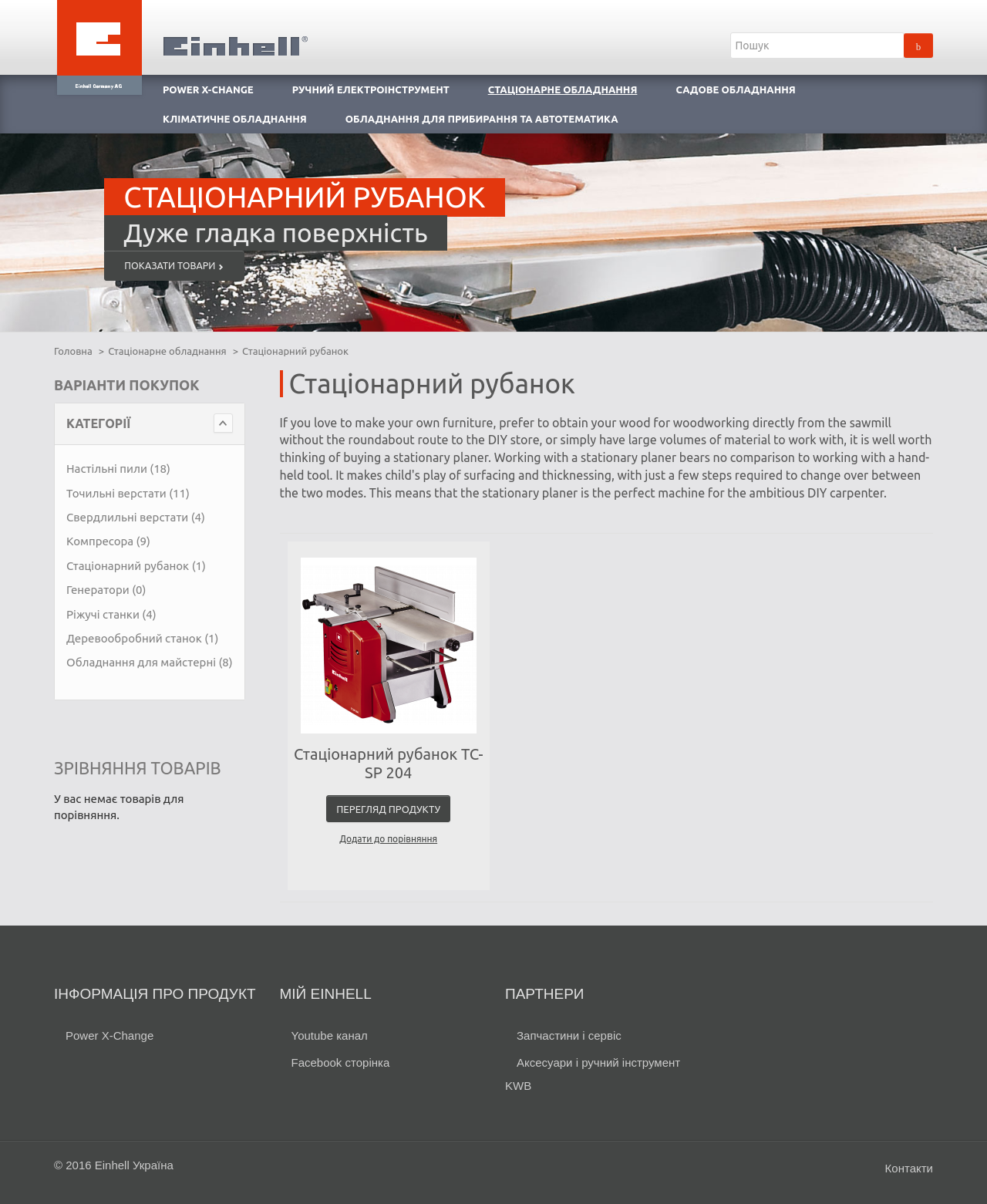Extract the bounding box coordinates for the UI element described as: "Аксесуари і ручний інструмент KWB".

[0.512, 0.877, 0.689, 0.907]